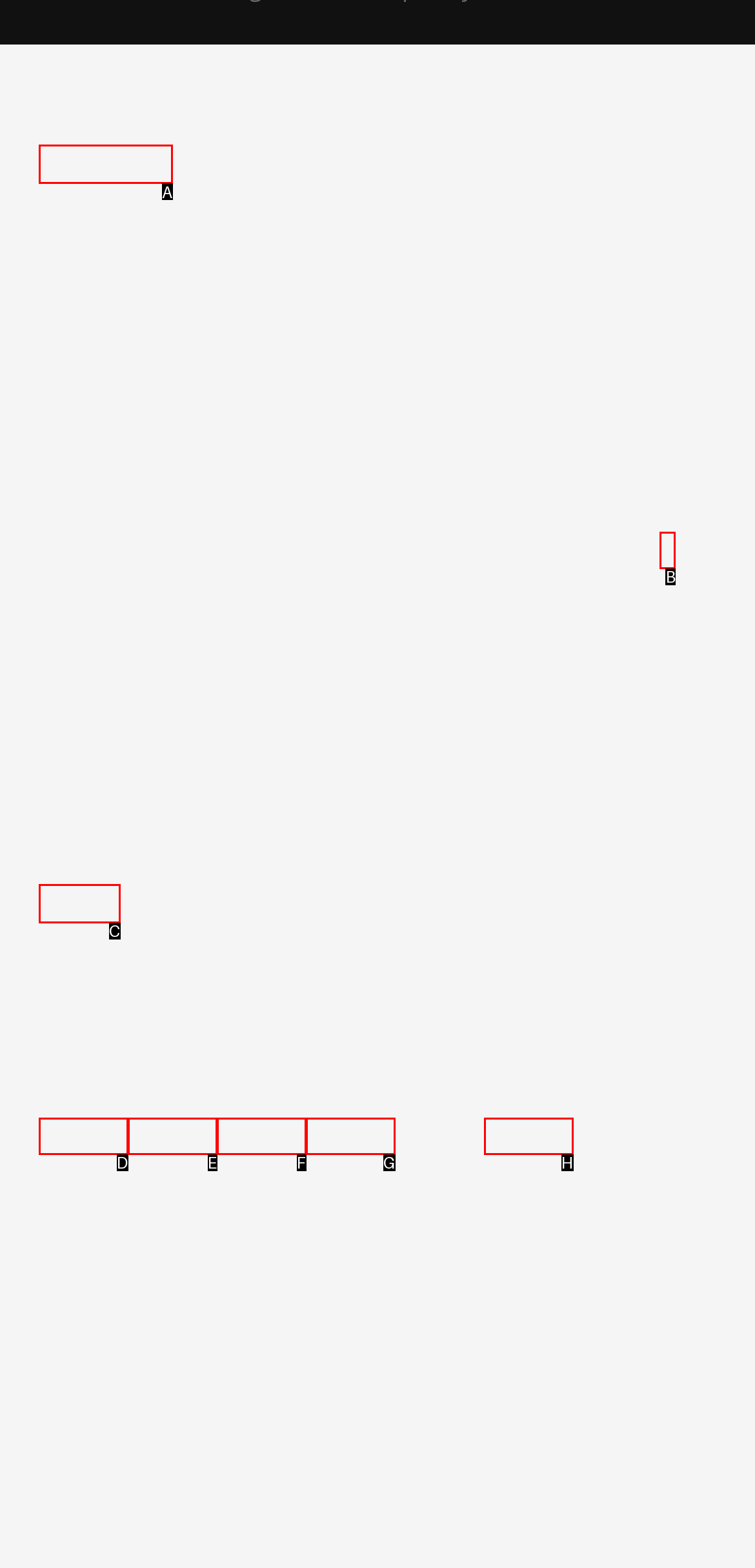Identify which option matches the following description: Facebook
Answer by giving the letter of the correct option directly.

D